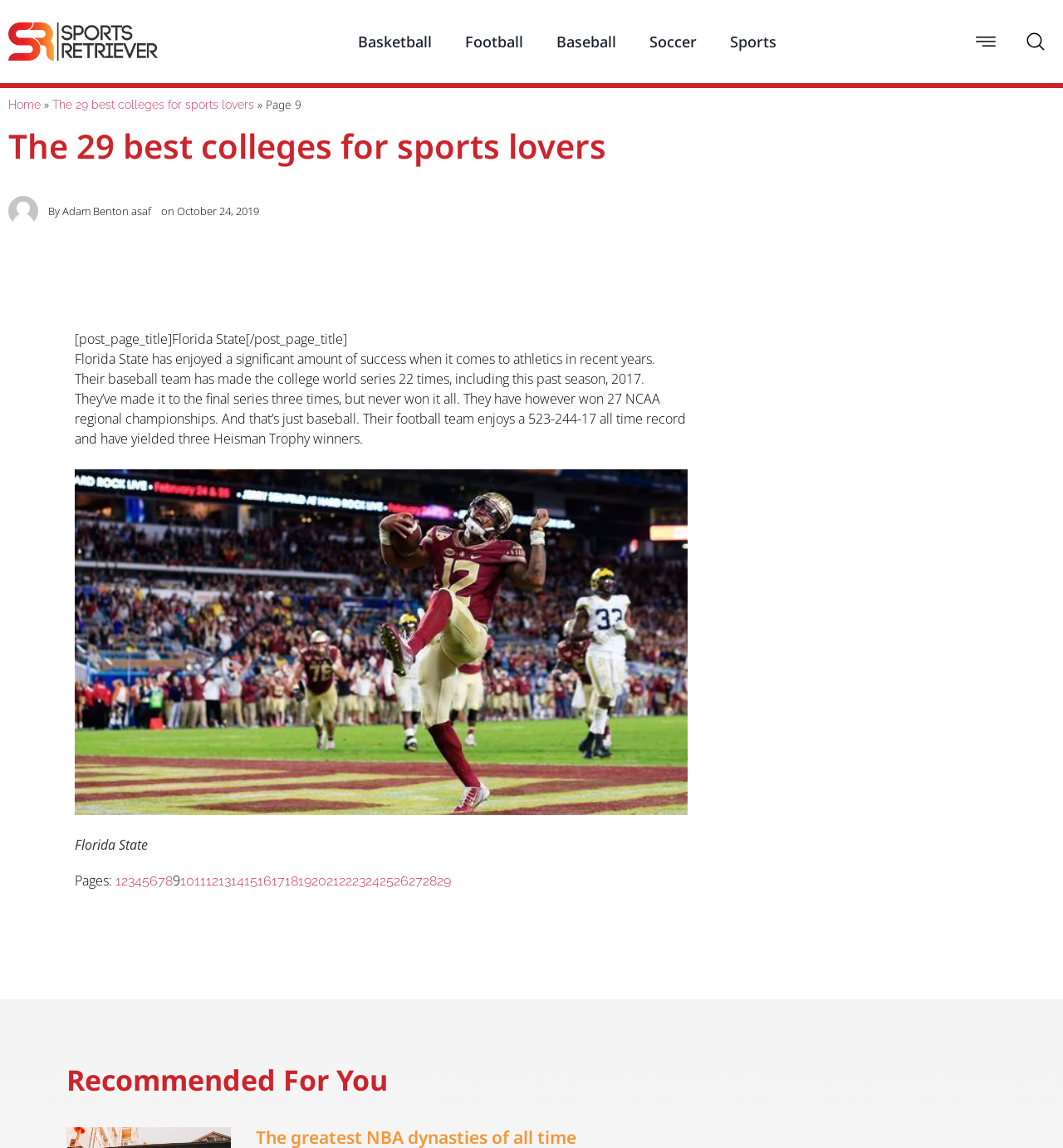What is the name of the author of the article? Analyze the screenshot and reply with just one word or a short phrase.

Adam Benton